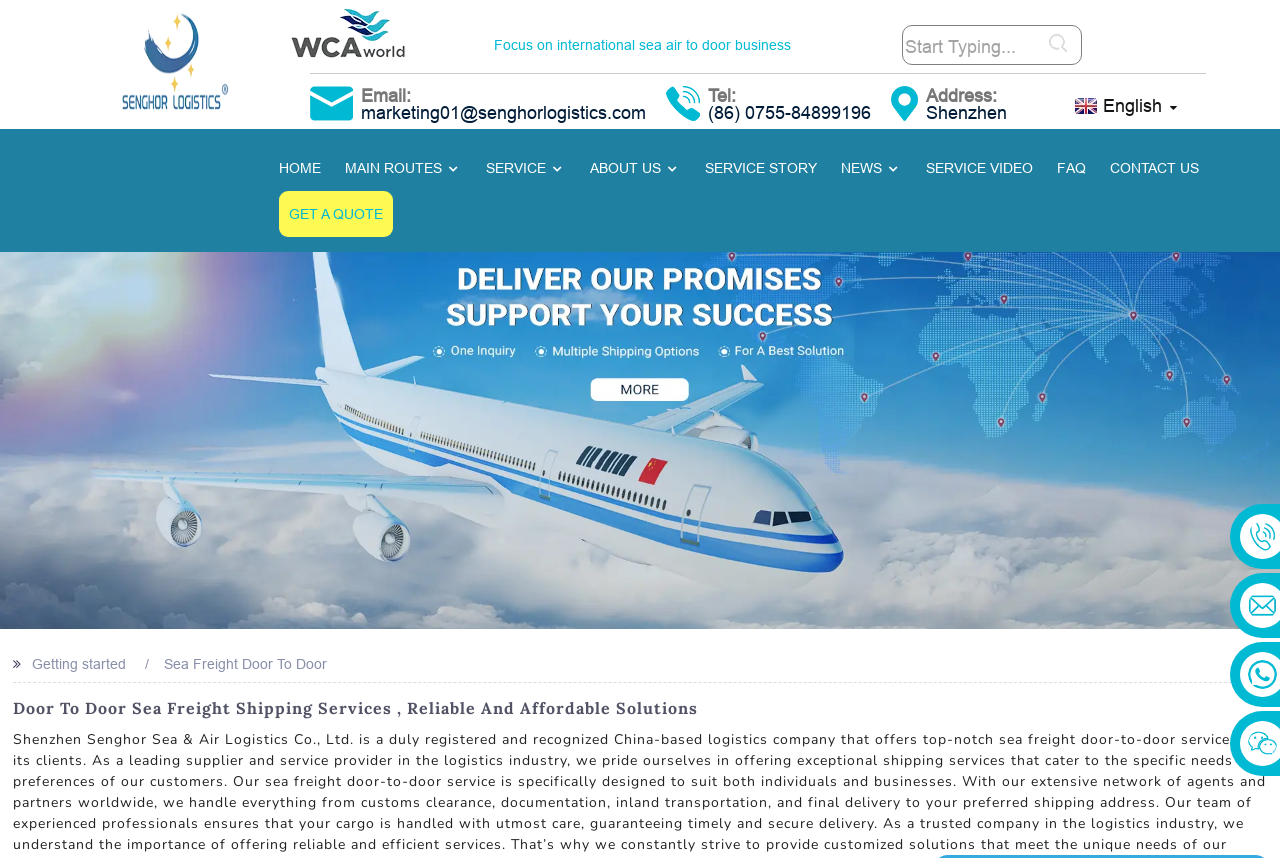Identify the bounding box for the given UI element using the description provided. Coordinates should be in the format (top-left x, top-left y, bottom-right x, bottom-right y) and must be between 0 and 1. Here is the description: Sea Freight Door To Door

[0.128, 0.765, 0.255, 0.783]